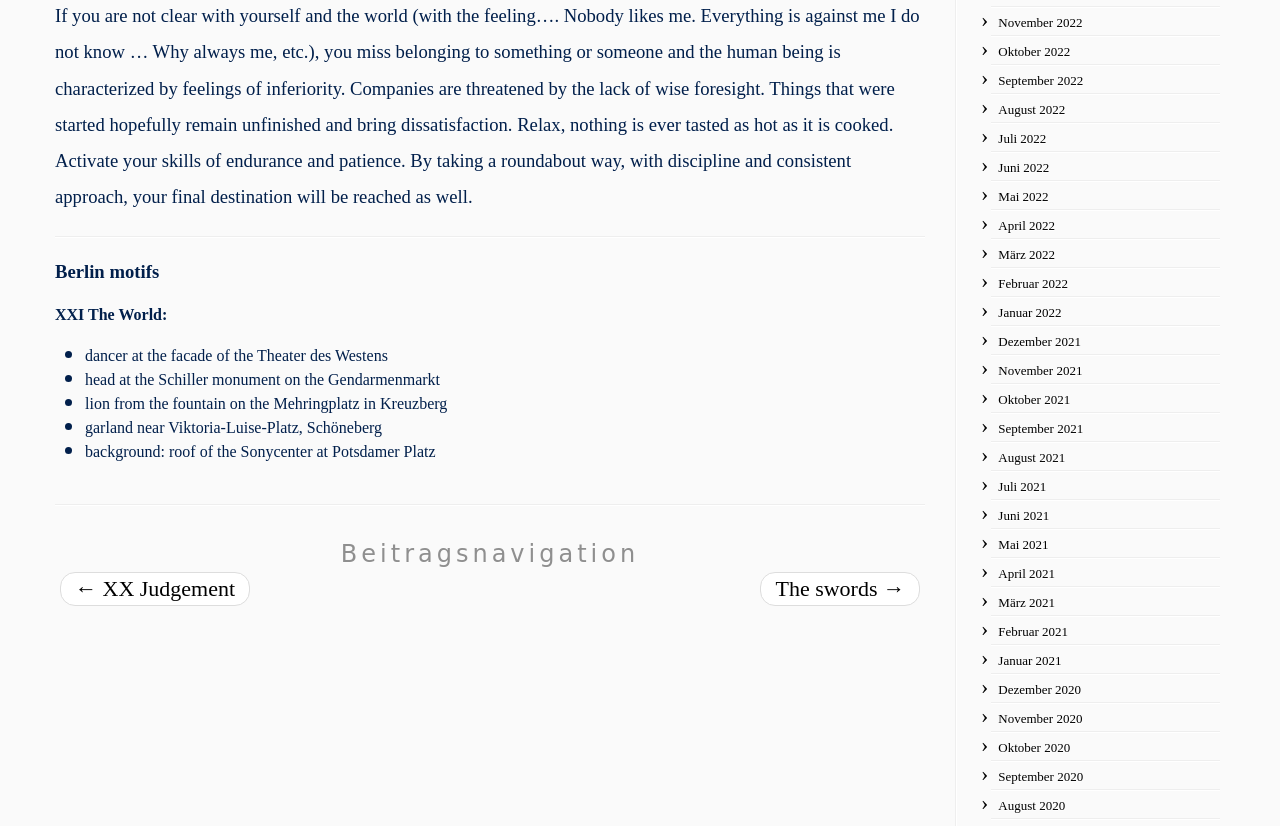Show me the bounding box coordinates of the clickable region to achieve the task as per the instruction: "Click the 'Berlin motifs' heading".

[0.043, 0.315, 0.723, 0.344]